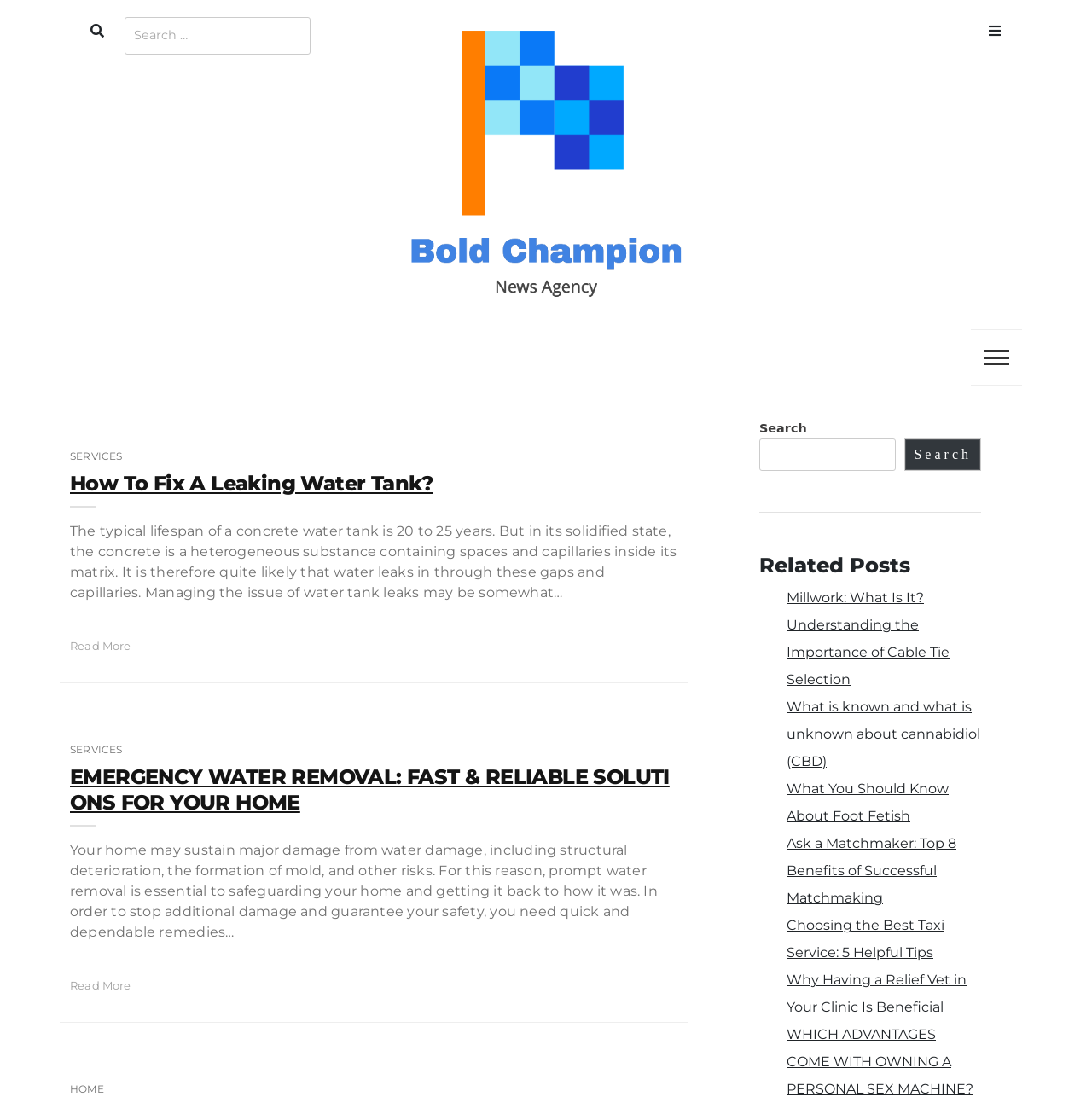Locate the bounding box coordinates of the clickable region to complete the following instruction: "Read the article 'How To Budget for the Holidays Without Blowing Through Your Savings'."

None